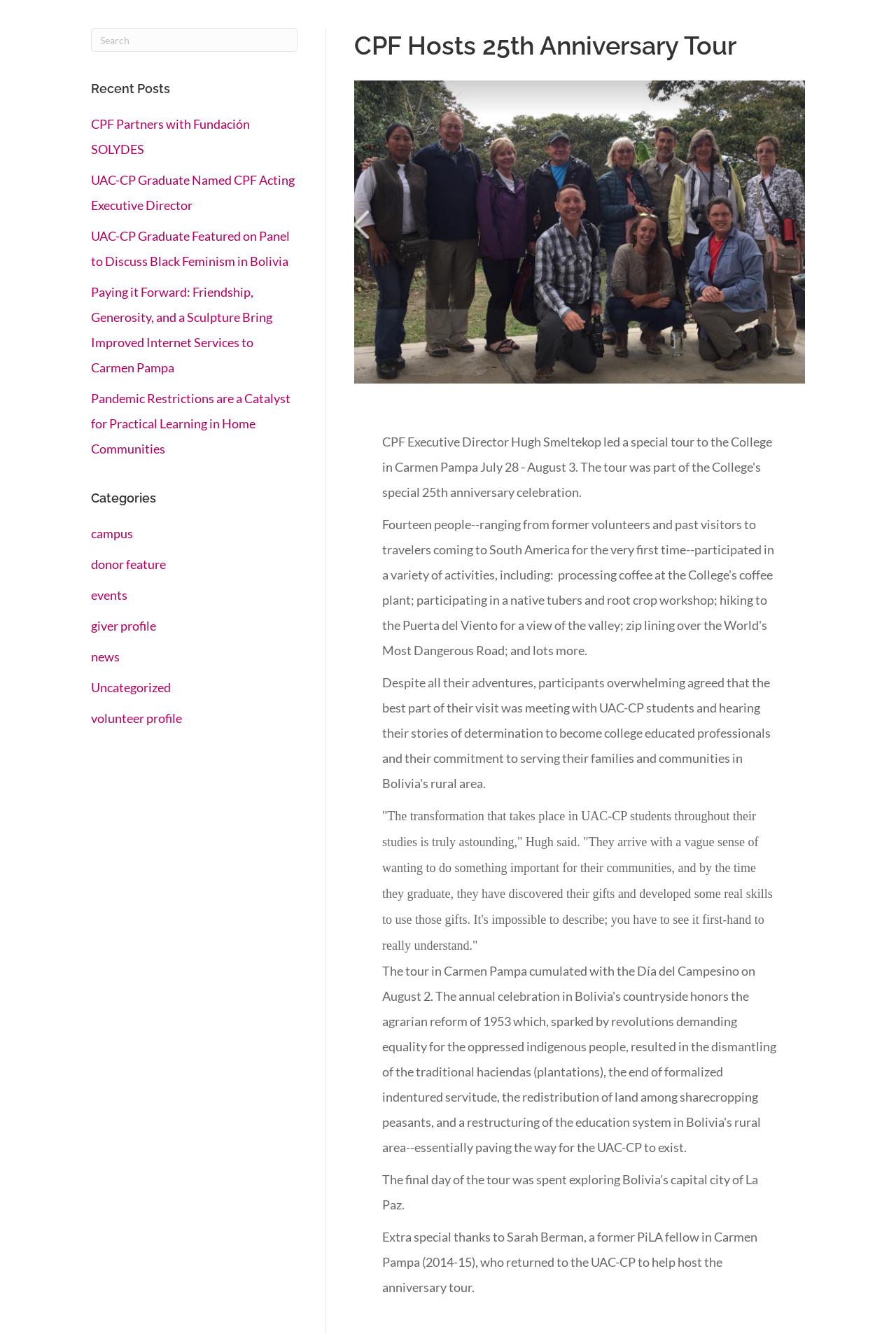Predict the bounding box of the UI element based on the description: "giver profile". The coordinates should be four float numbers between 0 and 1, formatted as [left, top, right, bottom].

[0.102, 0.463, 0.174, 0.475]